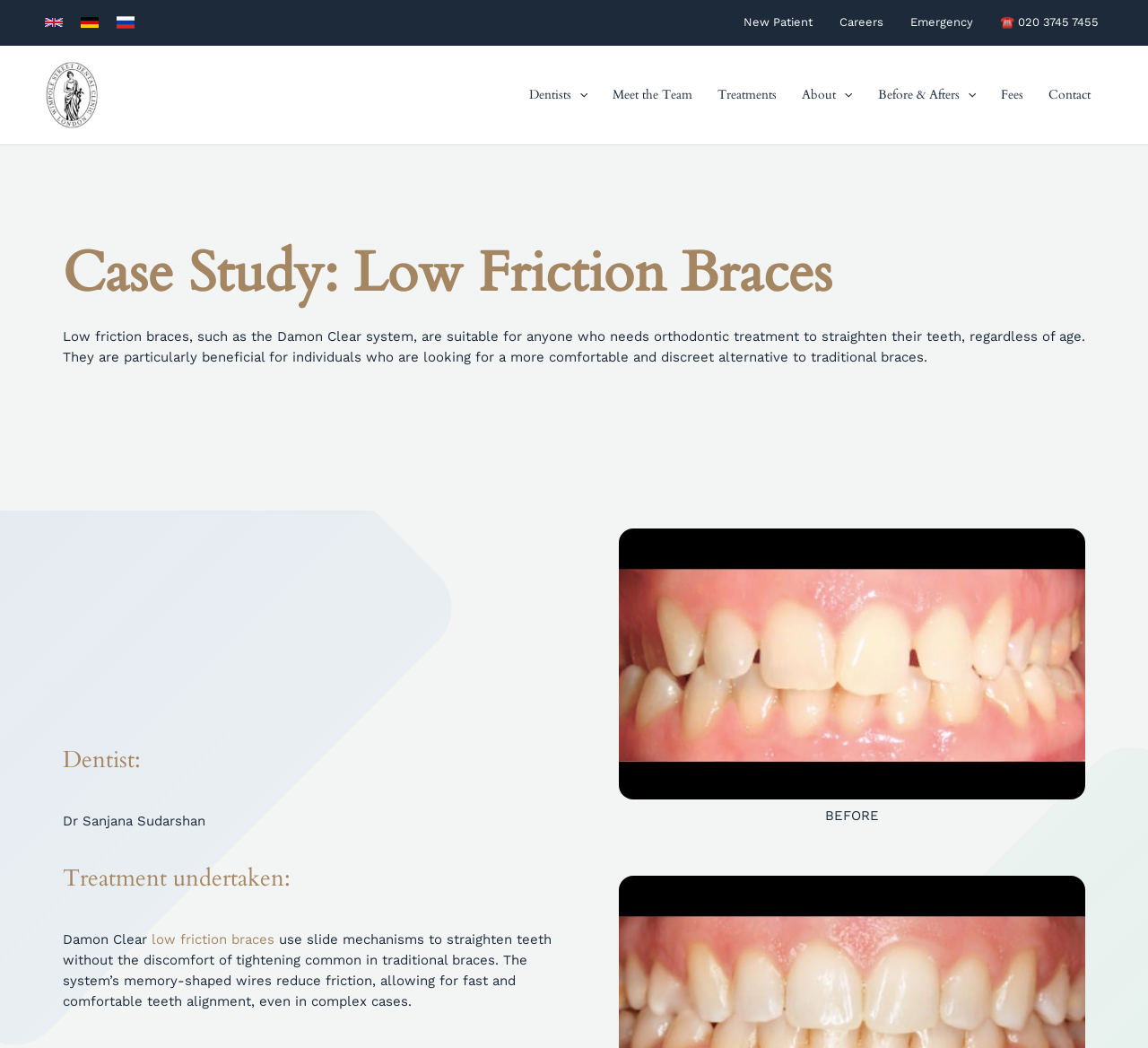What is the language of the webpage?
By examining the image, provide a one-word or phrase answer.

English